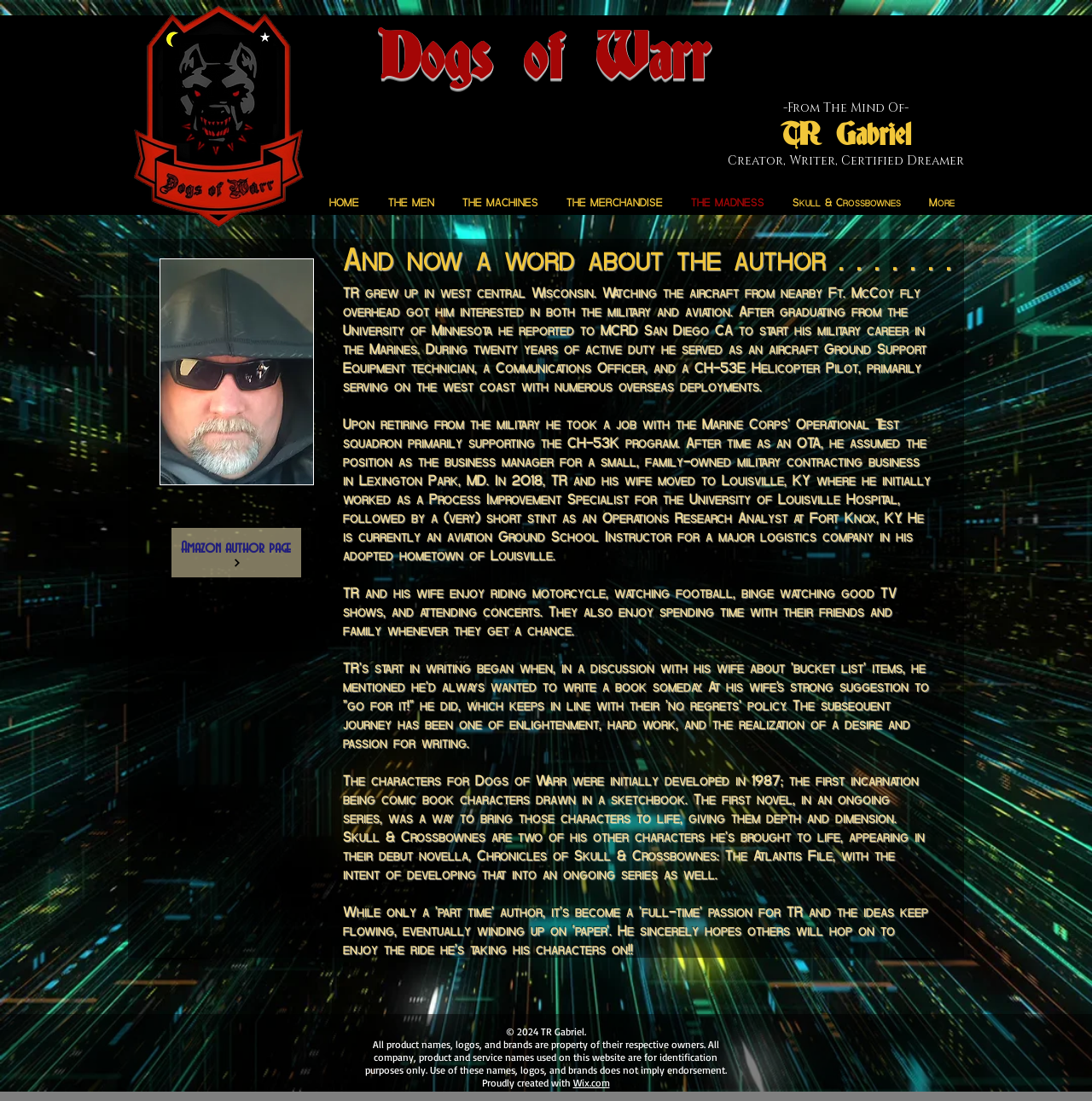Please analyze the image and provide a thorough answer to the question:
Where did the author work after retiring from the military?

The author's work experience is mentioned in the bio section where it says 'Upon retiring from the military he took a job with the Marine Corps’ Operational Test squadron primarily supporting the CH-53K program.'.